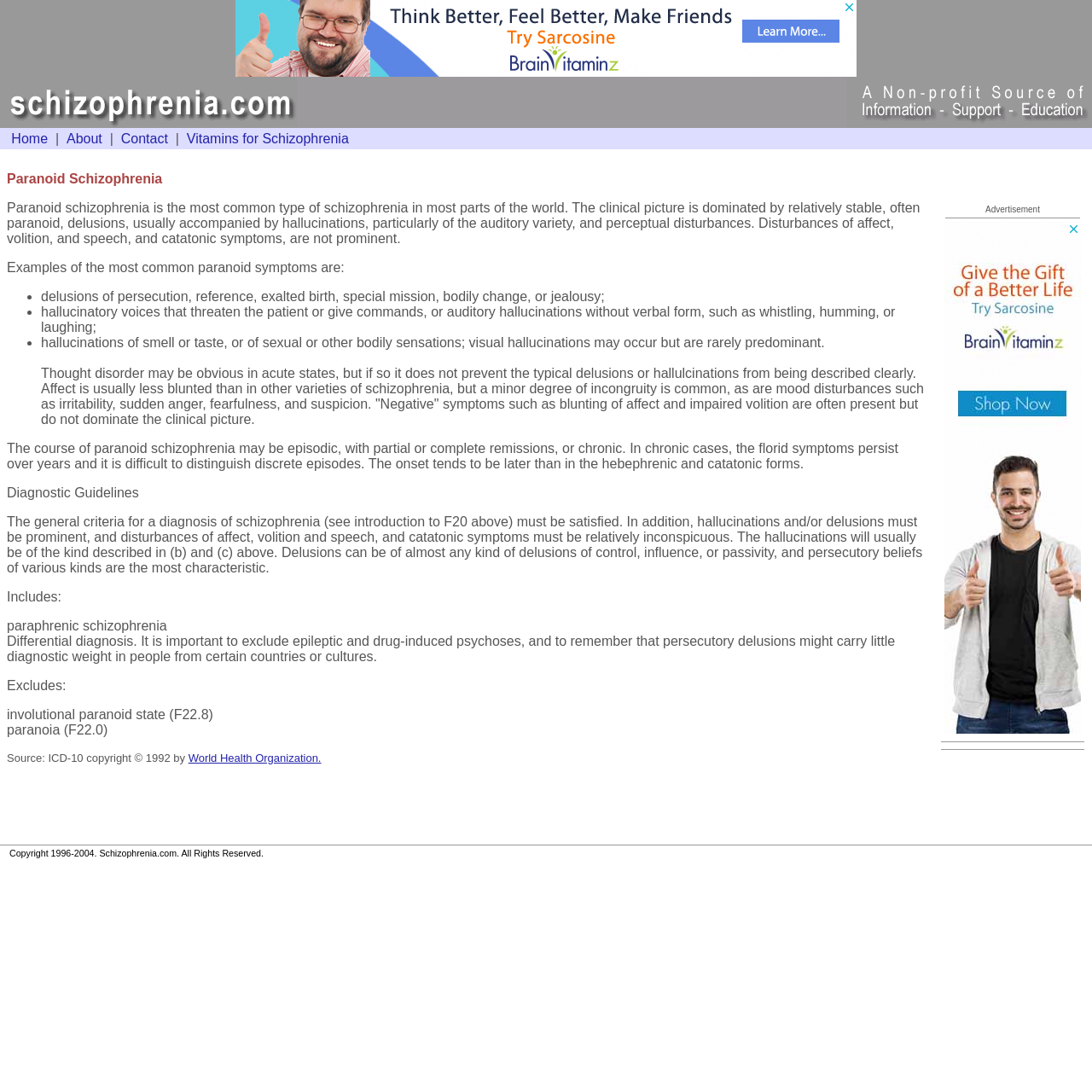What are the common symptoms of paranoid schizophrenia?
Please use the image to provide an in-depth answer to the question.

According to the webpage, the common symptoms of paranoid schizophrenia include delusions of persecution, reference, exalted birth, special mission, bodily change, or jealousy; hallucinatory voices that threaten the patient or give commands, or auditory hallucinations without verbal form, such as whistling, humming, or laughing; hallucinations of smell or taste, or of sexual or other bodily sensations; visual hallucinations may occur but are rarely predominant.